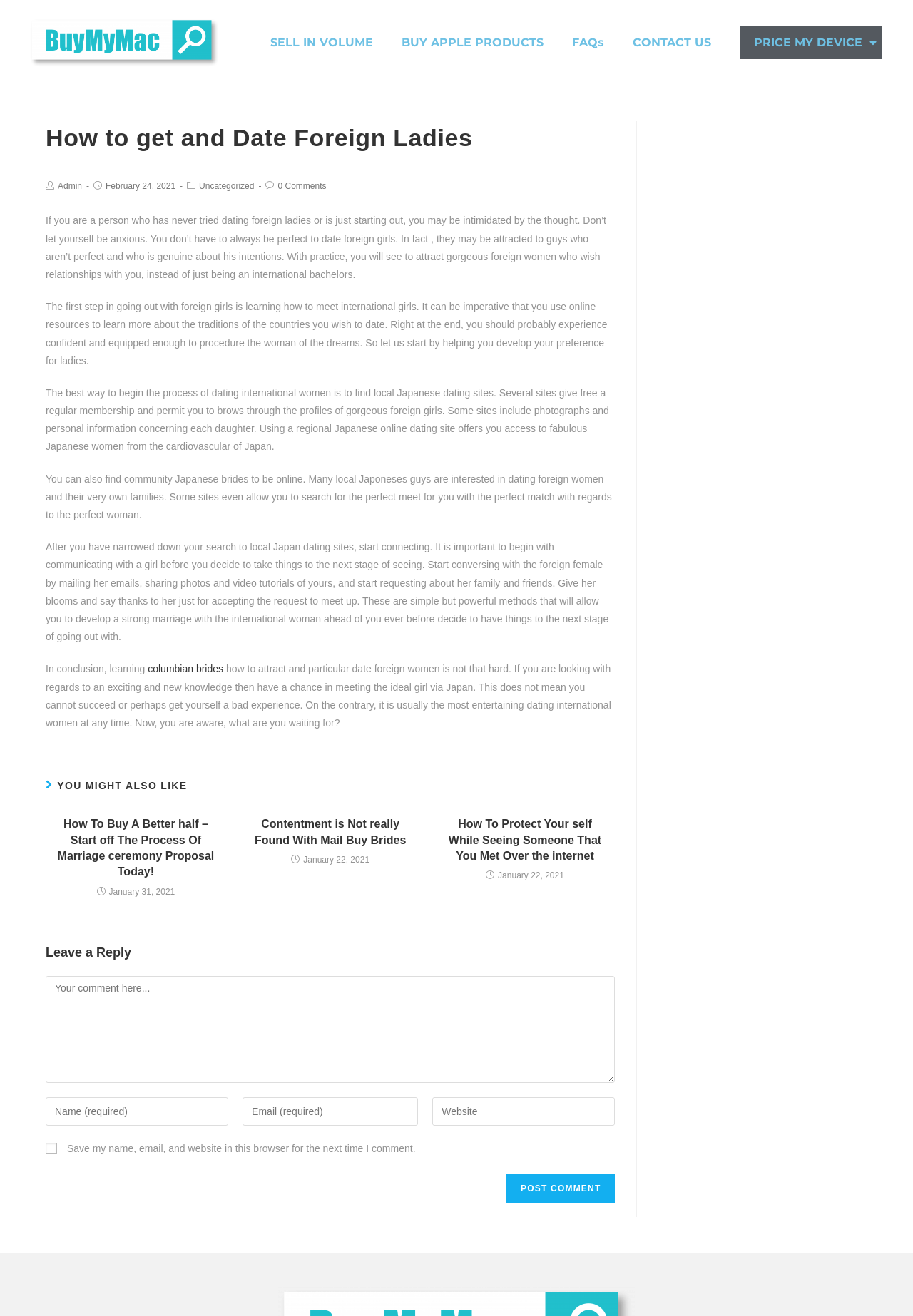Pinpoint the bounding box coordinates of the element you need to click to execute the following instruction: "Click on the 'Post Comment' button". The bounding box should be represented by four float numbers between 0 and 1, in the format [left, top, right, bottom].

[0.555, 0.892, 0.674, 0.914]